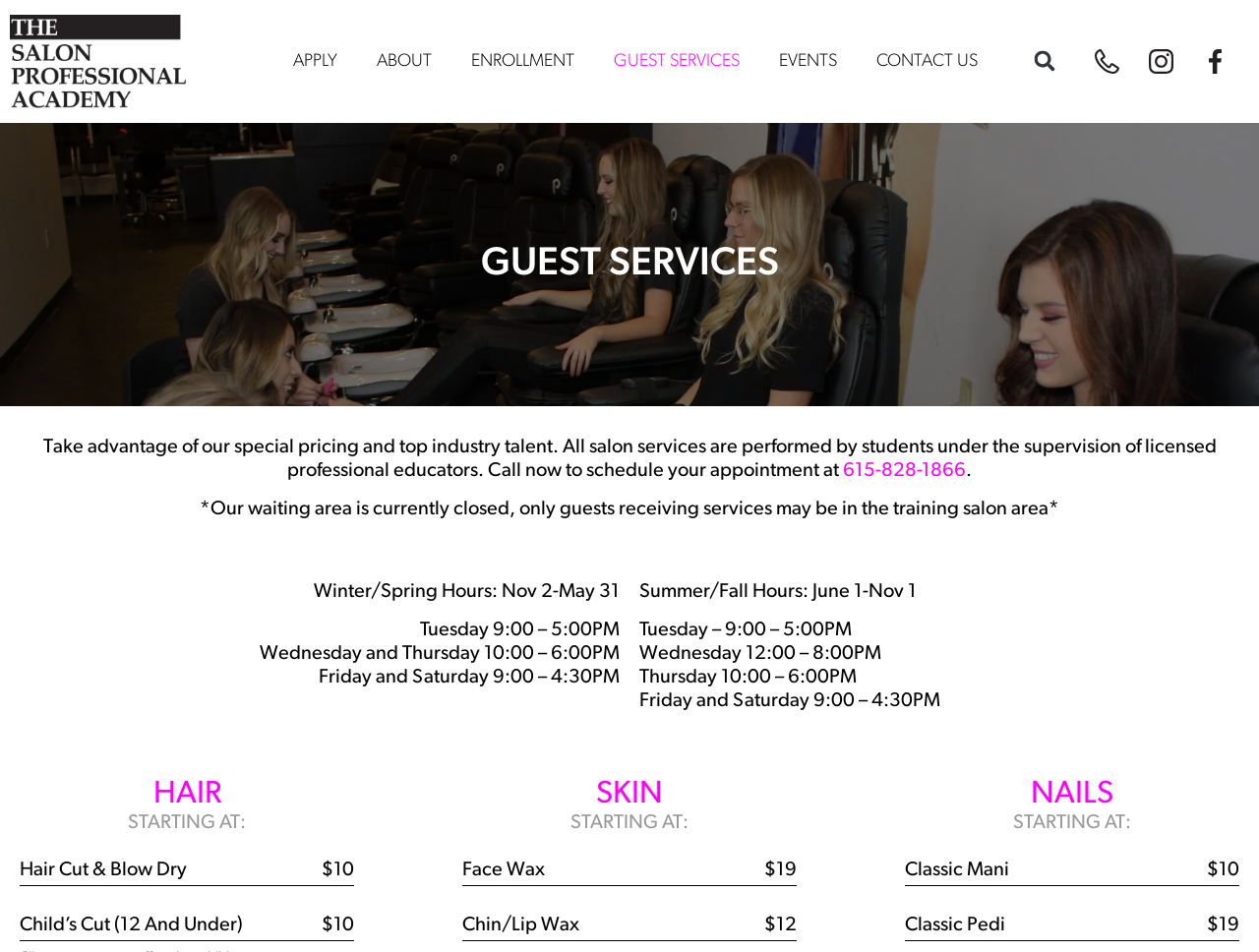Please reply to the following question using a single word or phrase: 
What type of services are offered under the 'SKIN' category?

Face Wax and Chin/Lip Wax